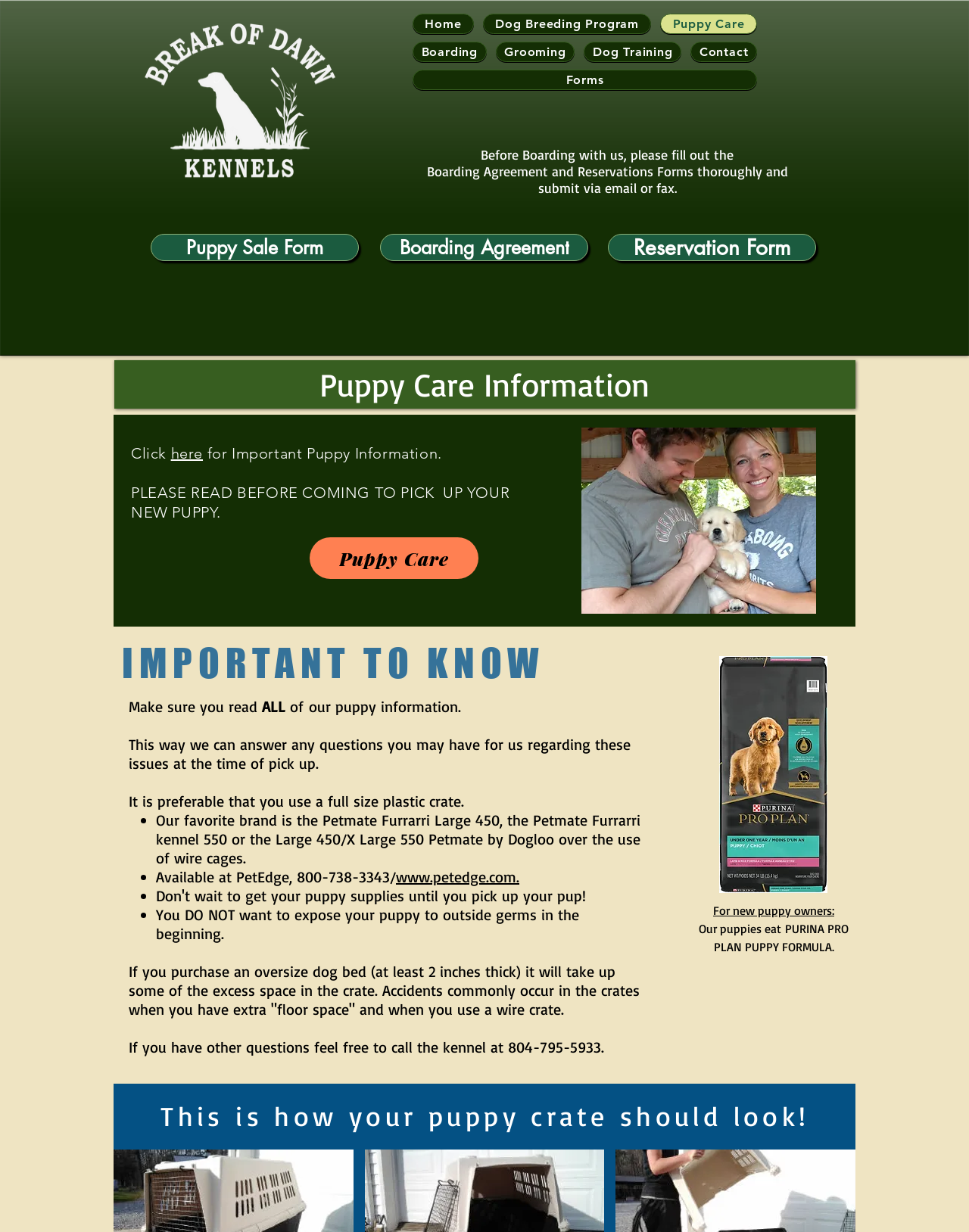Please locate the bounding box coordinates of the element that needs to be clicked to achieve the following instruction: "Click the 'Puppy Care' link". The coordinates should be four float numbers between 0 and 1, i.e., [left, top, right, bottom].

[0.682, 0.011, 0.781, 0.028]